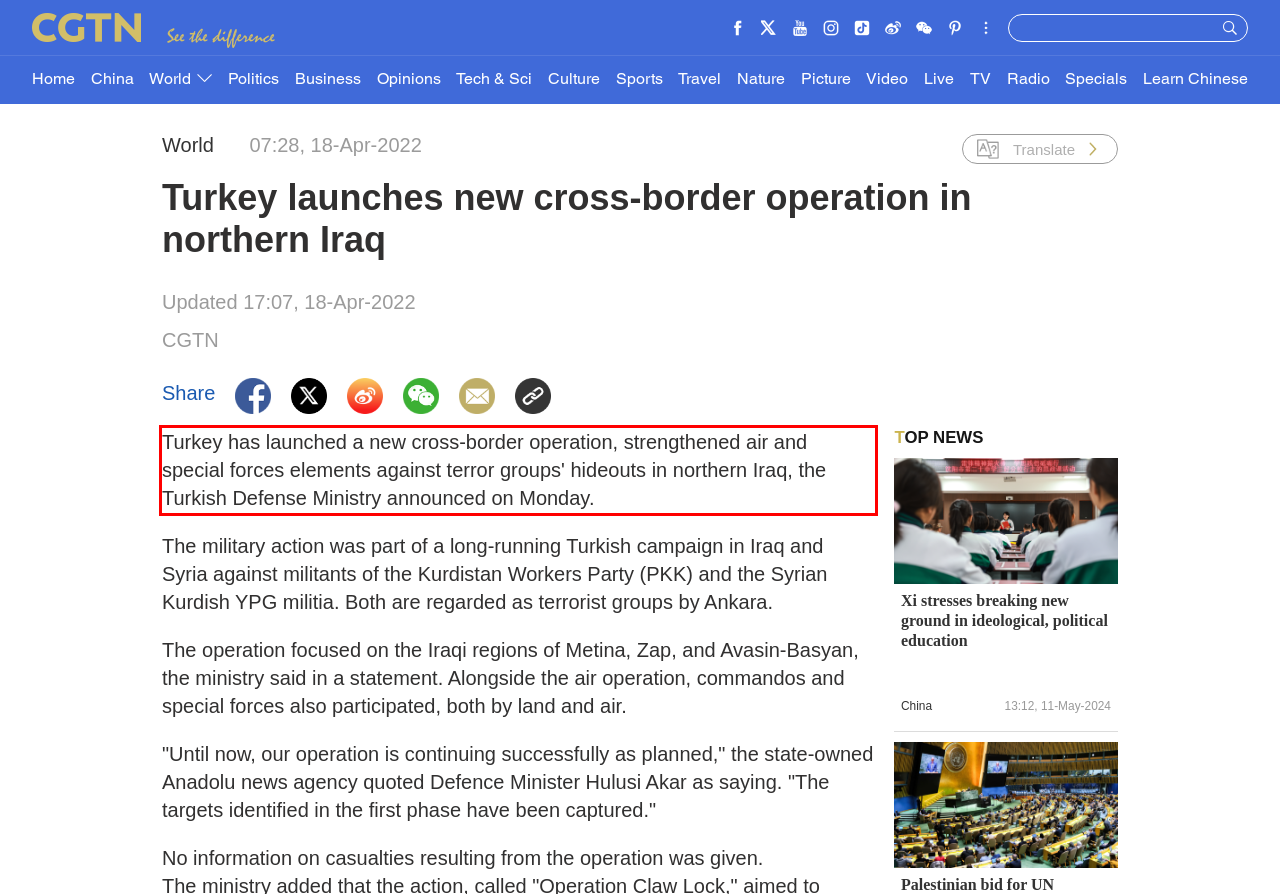Within the screenshot of the webpage, there is a red rectangle. Please recognize and generate the text content inside this red bounding box.

Turkey has launched a new cross-border operation, strengthened air and special forces elements against terror groups' hideouts in northern Iraq, the Turkish Defense Ministry announced on Monday.